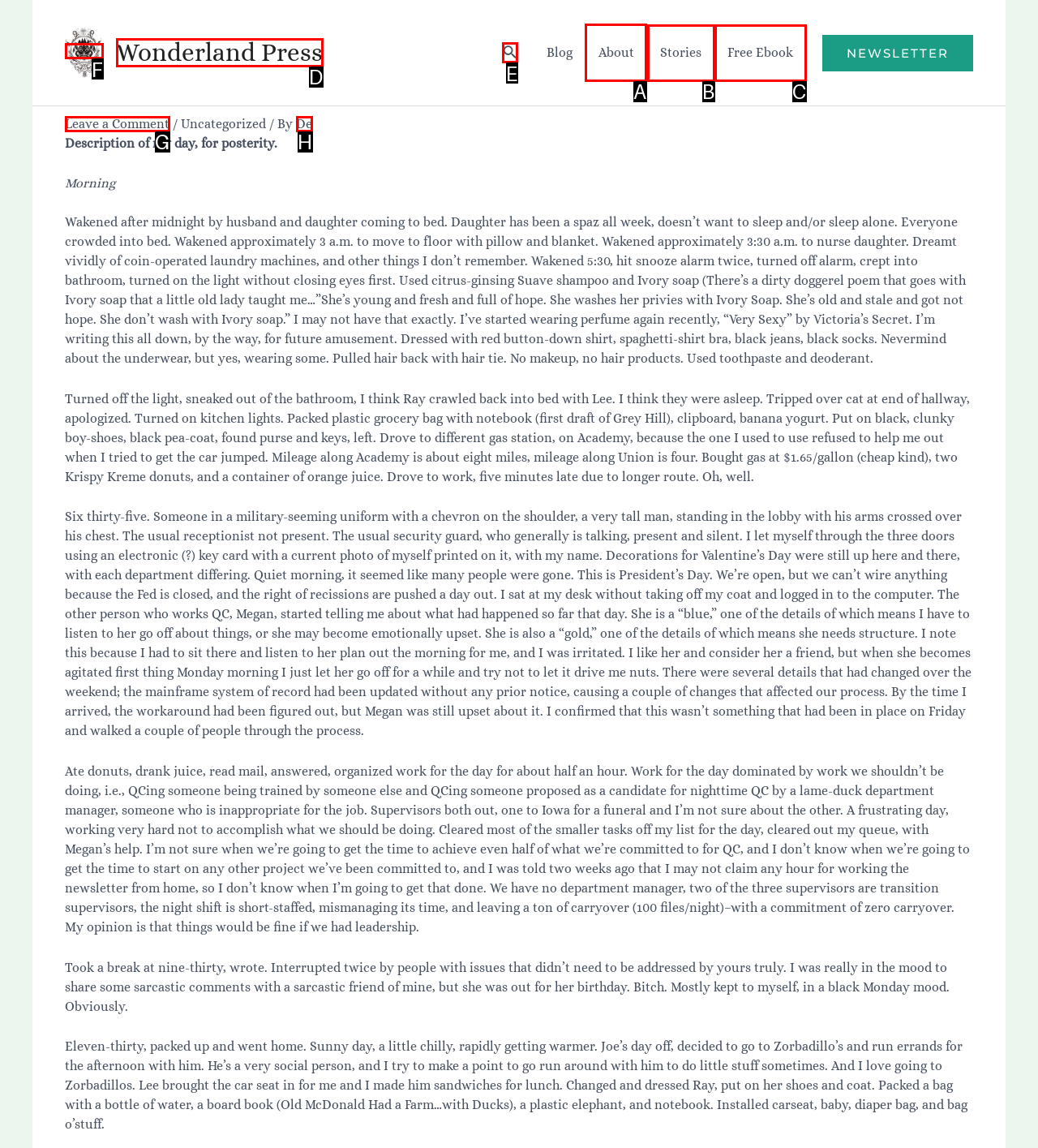Decide which UI element to click to accomplish the task: Click the 'About' link
Respond with the corresponding option letter.

A